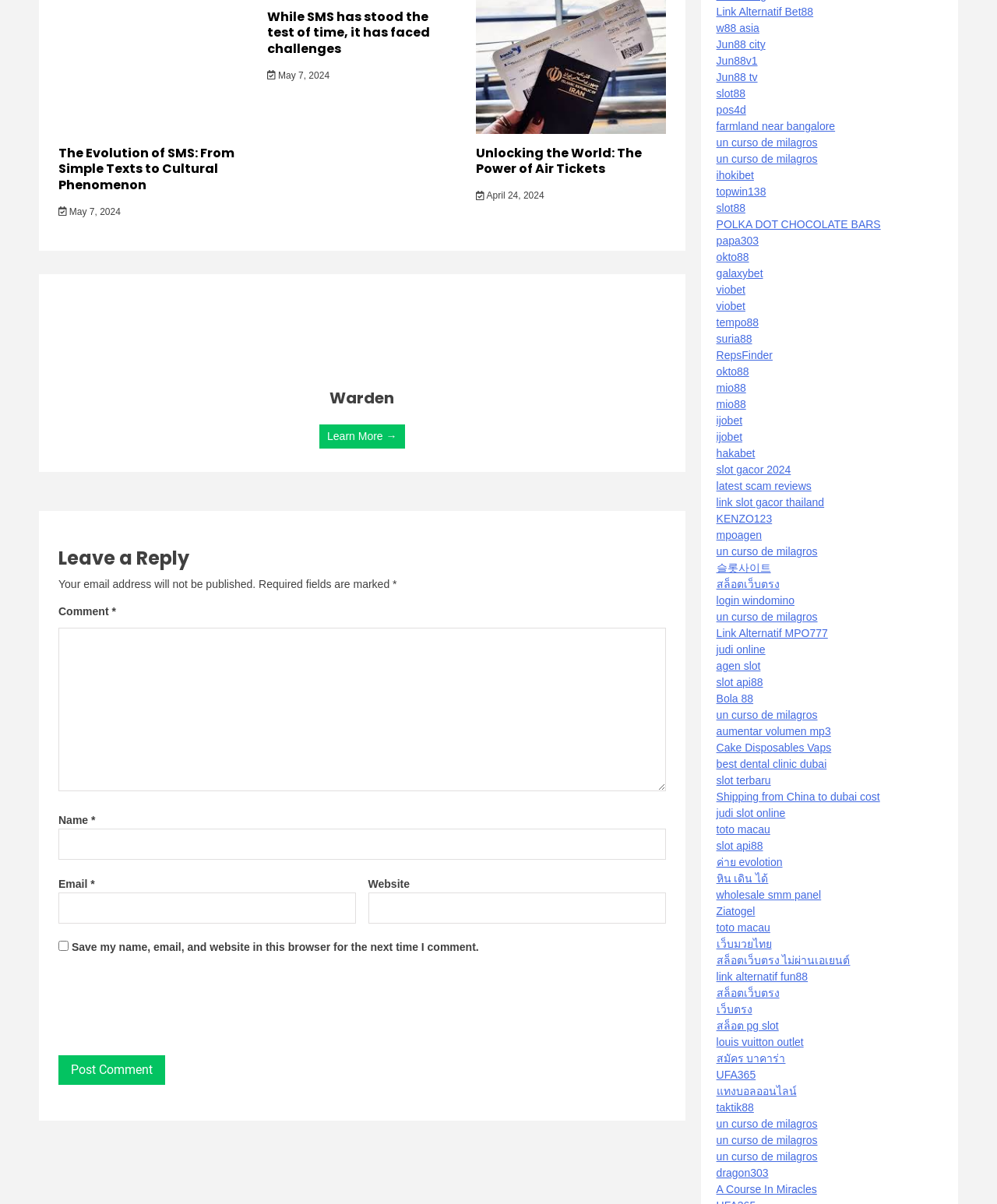Analyze the image and give a detailed response to the question:
How many headings are on the webpage?

I counted the number of heading elements on the webpage, which are 'The Evolution of SMS: From Simple Texts to Cultural Phenomenon', 'While SMS has stood the test of time, it has faced challenges', 'Unlocking the World: The Power of Air Tickets', 'Warden', and 'Leave a Reply'. There are 5 headings in total.